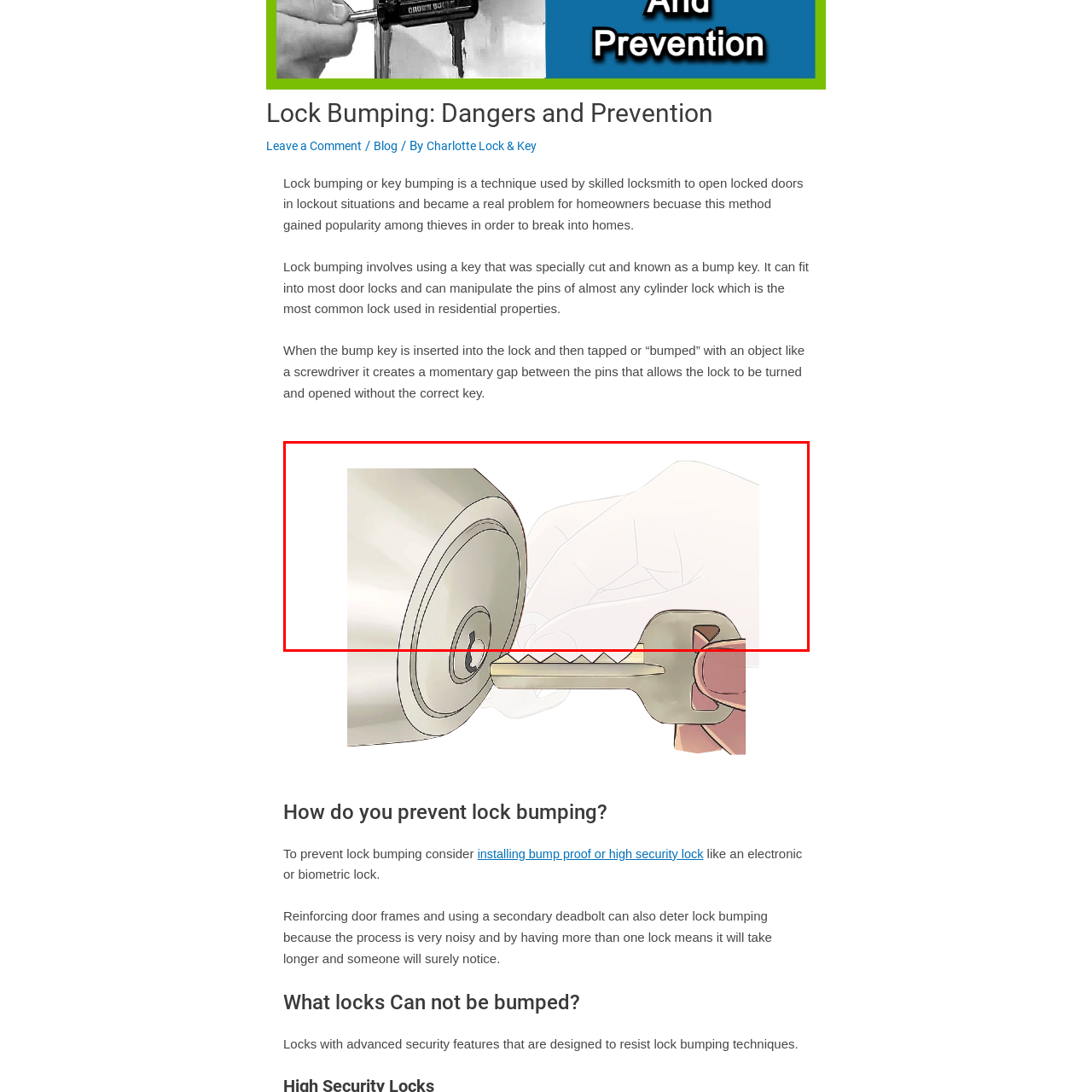Create a detailed narrative of the image inside the red-lined box.

The image depicts a close-up of a hand using a bump key on a standard door lock, illustrating the technique of lock bumping. The focus is on the textured surface of the lock cylinder, which is typically found in residential properties, highlighting how a specially cut bump key is inserted. This visual representation is crucial in understanding the process of lock bumping, which has become a concern for homeowners due to its accessibility to intruders. The image serves as a warning about the vulnerabilities of common locks and emphasizes the need for awareness and preventive measures against this method of unauthorized entry.